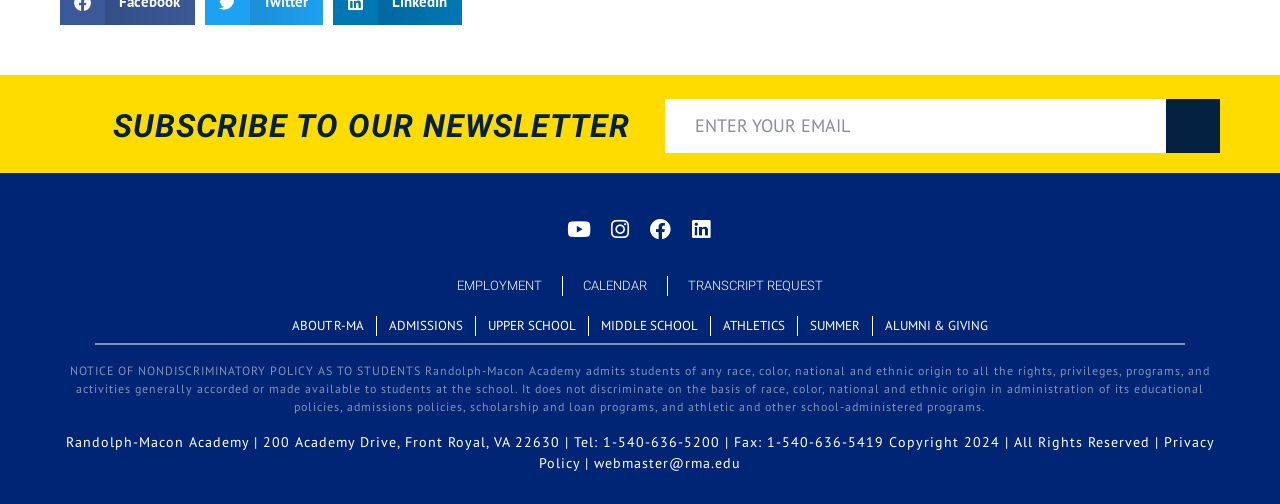Identify the coordinates of the bounding box for the element that must be clicked to accomplish the instruction: "Search for a topic".

None